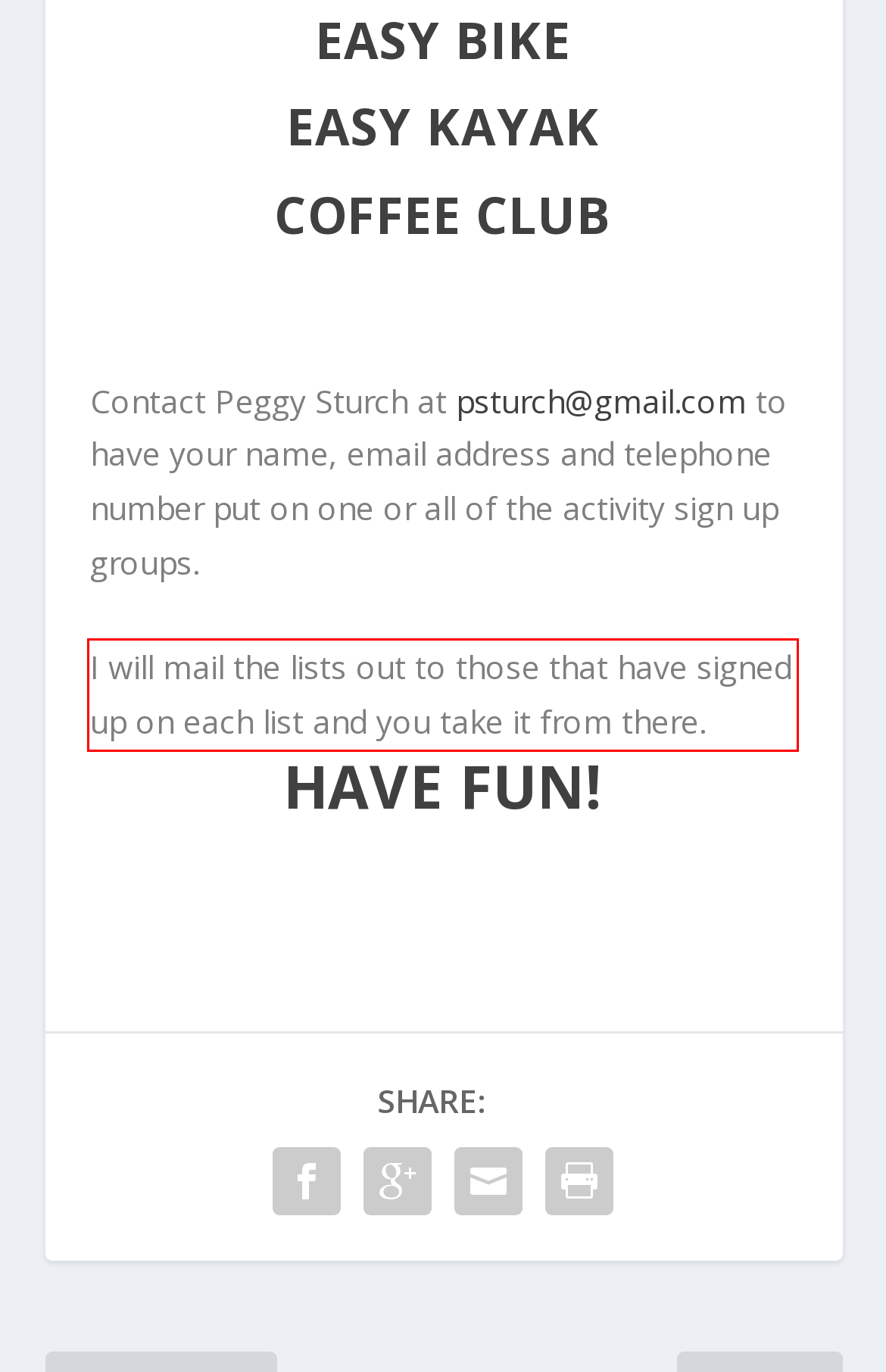Within the provided webpage screenshot, find the red rectangle bounding box and perform OCR to obtain the text content.

I will mail the lists out to those that have signed up on each list and you take it from there.